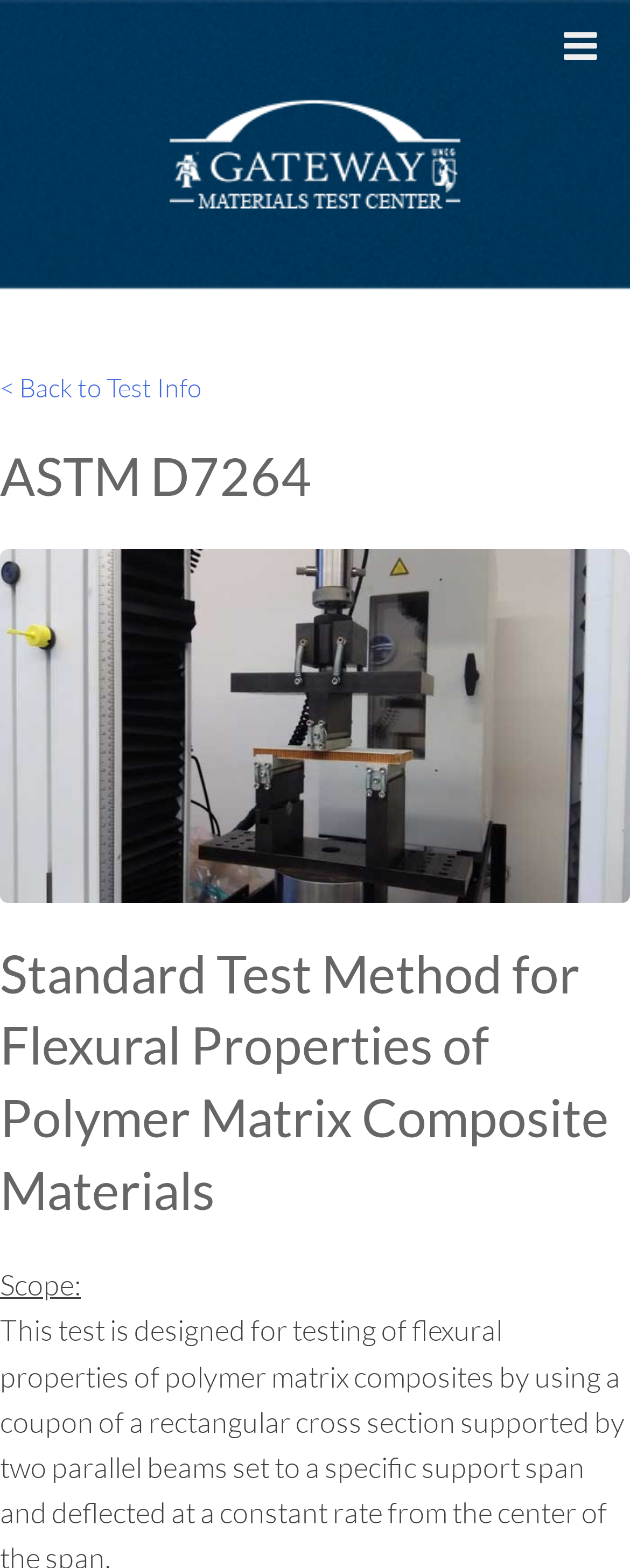Given the element description, predict the bounding box coordinates in the format (top-left x, top-left y, bottom-right x, bottom-right y). Make sure all values are between 0 and 1. Here is the element description: alt="Gateway Materials Test Center"

[0.269, 0.048, 0.731, 0.148]